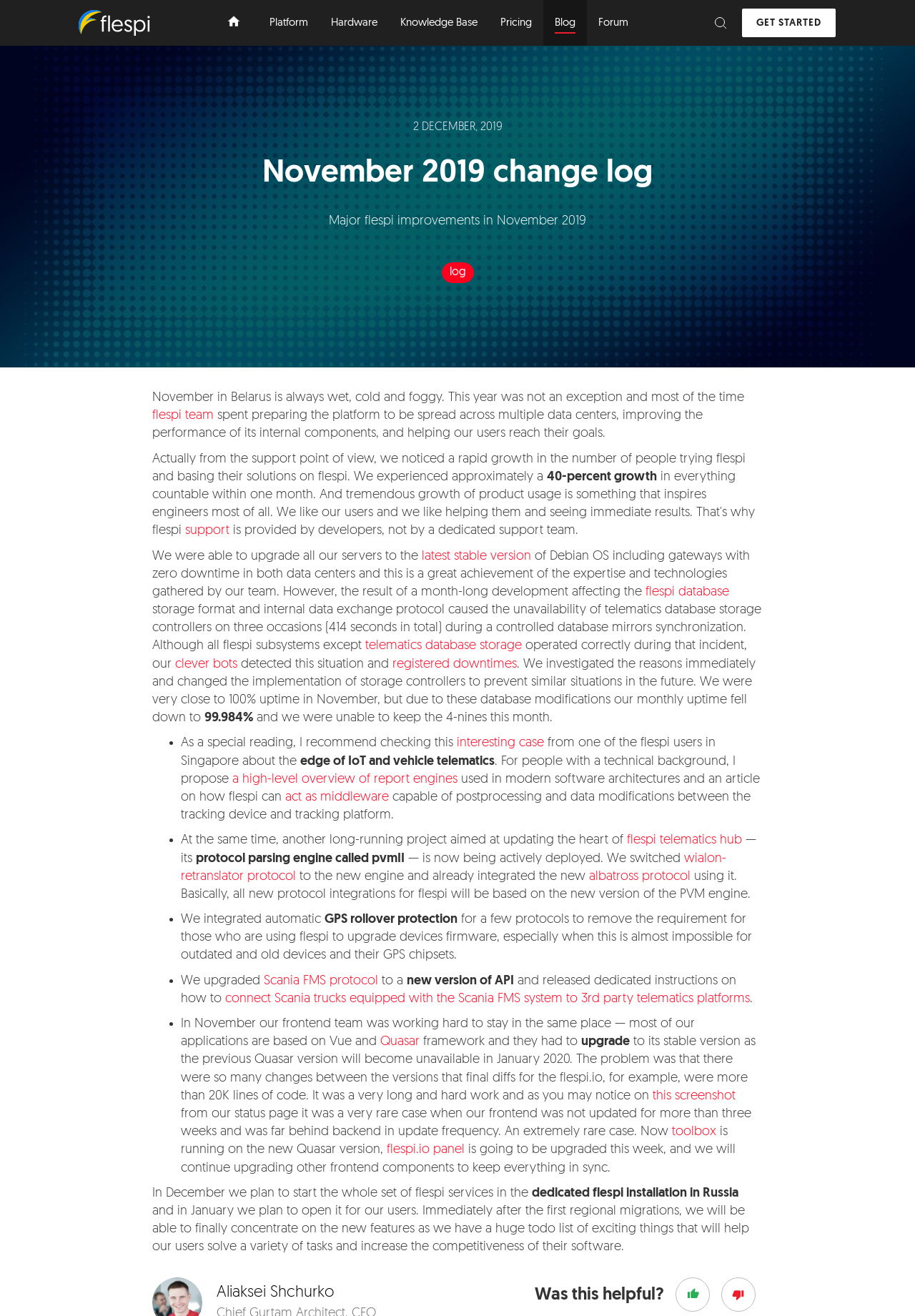How many occasions of unavailability of telematics database storage controllers occurred?
Answer the question with as much detail as you can, using the image as a reference.

The number of occasions of unavailability of telematics database storage controllers can be found in the StaticText 'three occasions' with bounding box coordinates [0.167, 0.458, 0.832, 0.496]. This is mentioned in the context of the incident during a controlled database mirrors synchronization.